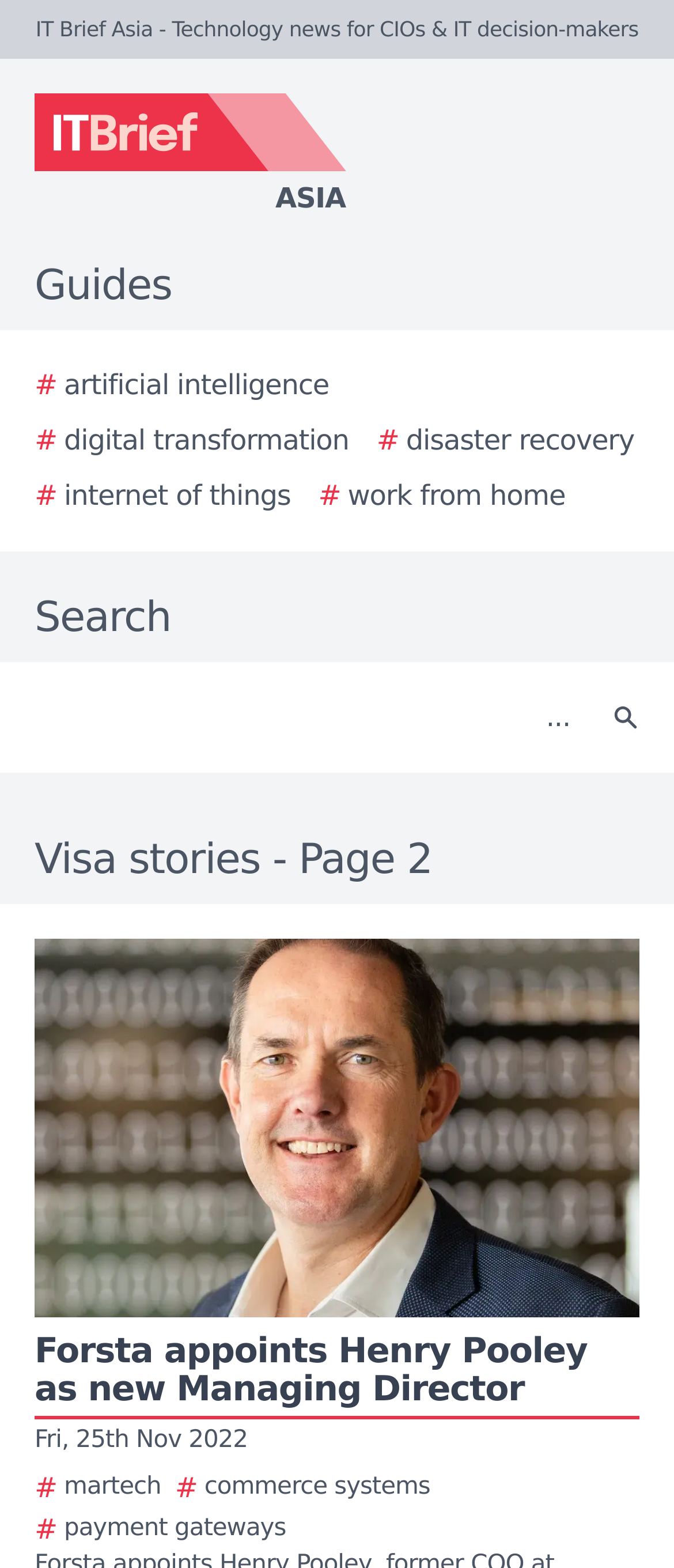Using the element description provided, determine the bounding box coordinates in the format (top-left x, top-left y, bottom-right x, bottom-right y). Ensure that all values are floating point numbers between 0 and 1. Element description: aria-label="Search"

[0.877, 0.431, 0.979, 0.484]